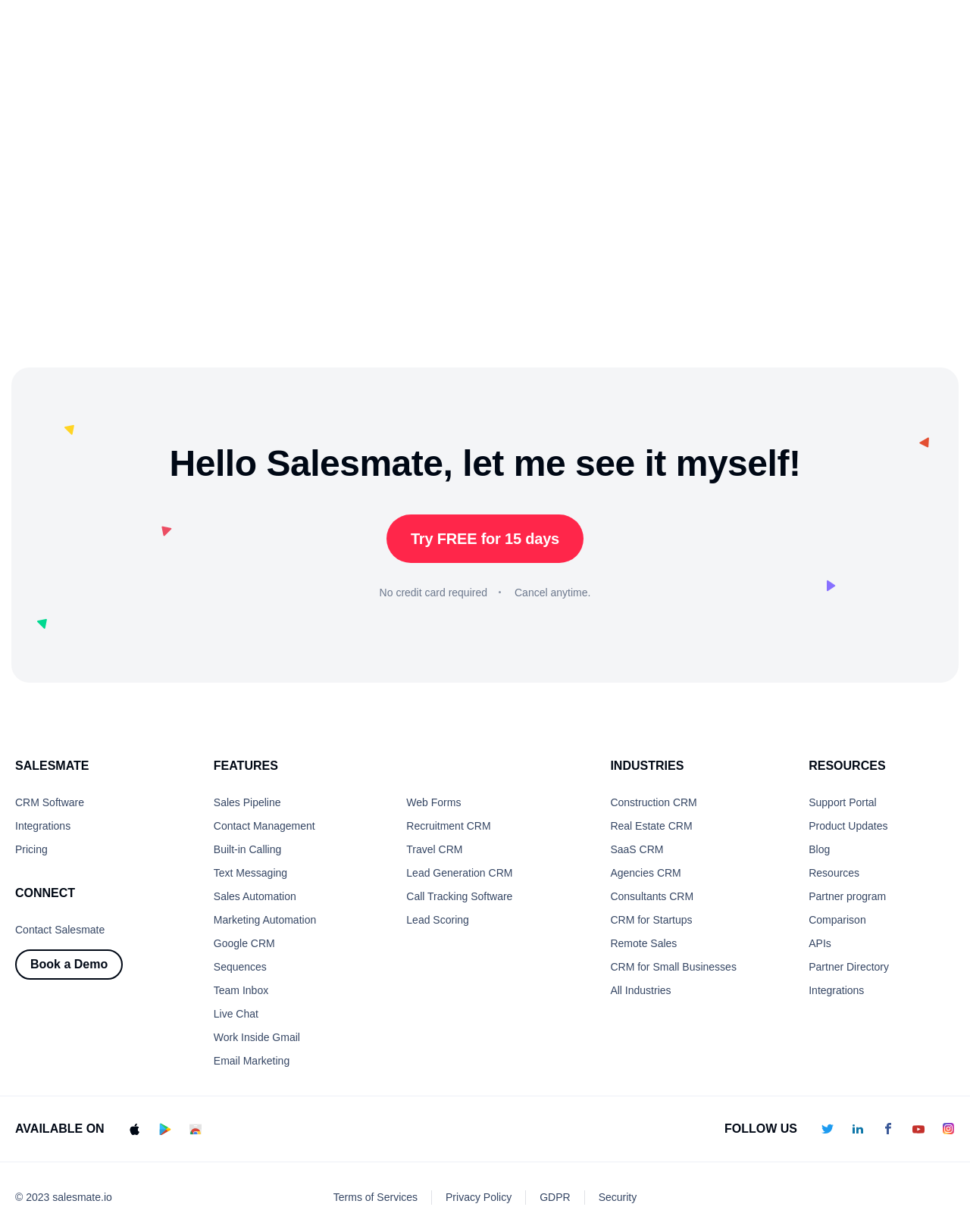Refer to the image and offer a detailed explanation in response to the question: How many days is the free trial?

The free trial period is mentioned in the link 'Try FREE for 15 days' which is located below the heading 'Hello Salesmate, let me see it myself!'.